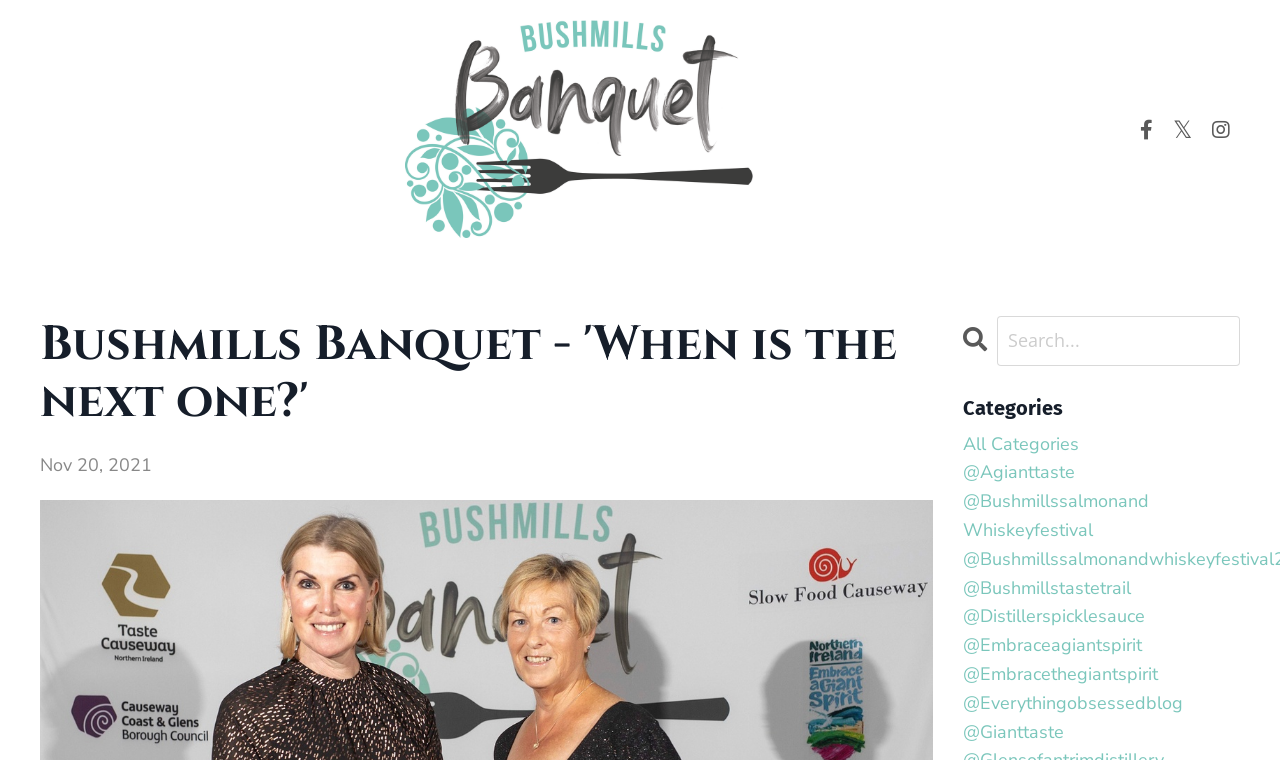What is the theme of the website?
Please answer the question with as much detail as possible using the screenshot.

I found multiple references to 'Bushmills' throughout the webpage, including the heading 'Bushmills Banquet - 'When is the next one?'' and links to 'Bushmillssalmonand Whiskeyfestival', suggesting that the theme of the website is related to Bushmills.